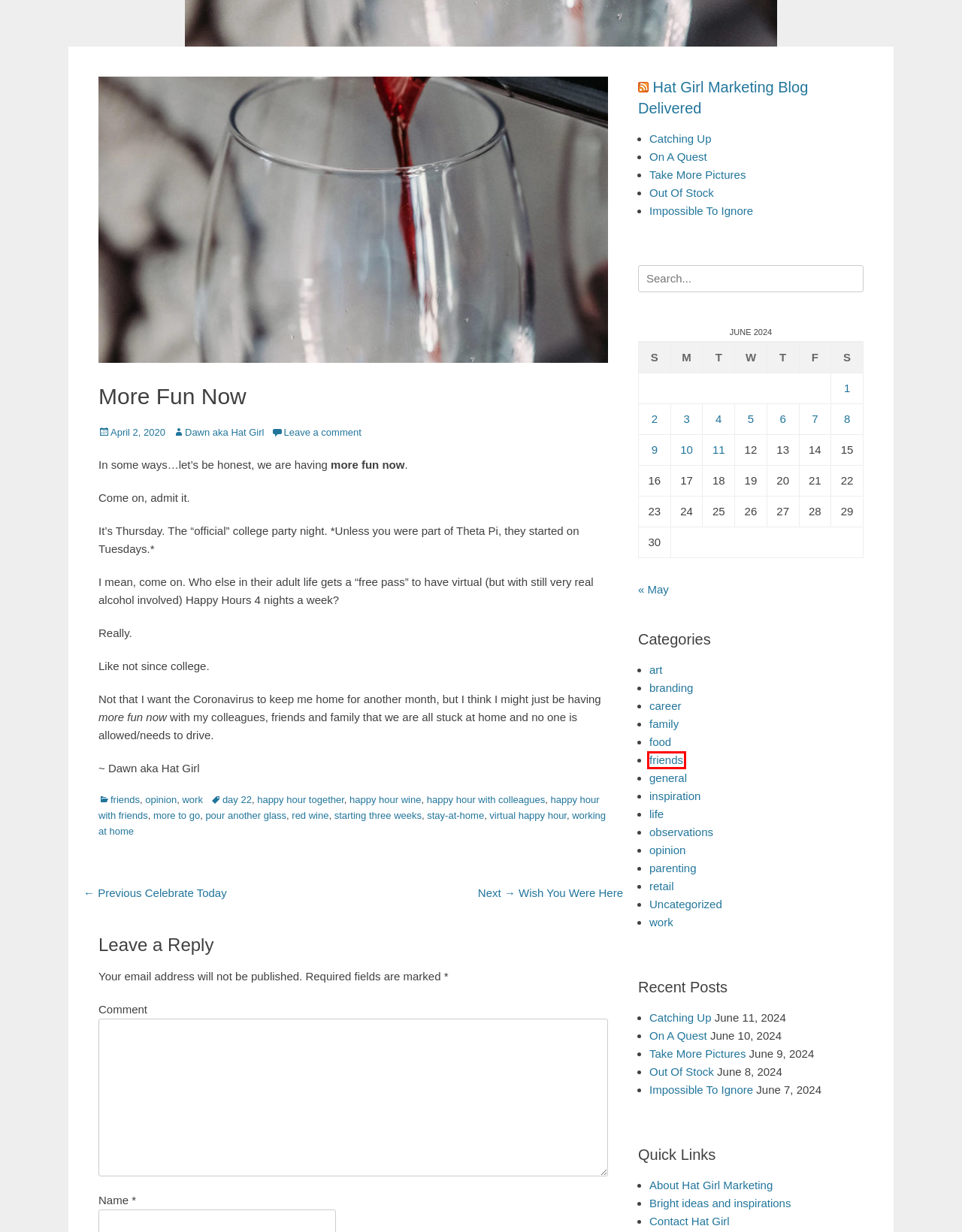You have a screenshot of a webpage where a red bounding box highlights a specific UI element. Identify the description that best matches the resulting webpage after the highlighted element is clicked. The choices are:
A. Catching Up – Hat Girl Marketing Blog
B. more to go – Hat Girl Marketing Blog
C. Uncategorized – Hat Girl Marketing Blog
D. Celebrate Today – Hat Girl Marketing Blog
E. parenting – Hat Girl Marketing Blog
F. branding – Hat Girl Marketing Blog
G. pour another glass – Hat Girl Marketing Blog
H. friends – Hat Girl Marketing Blog

H